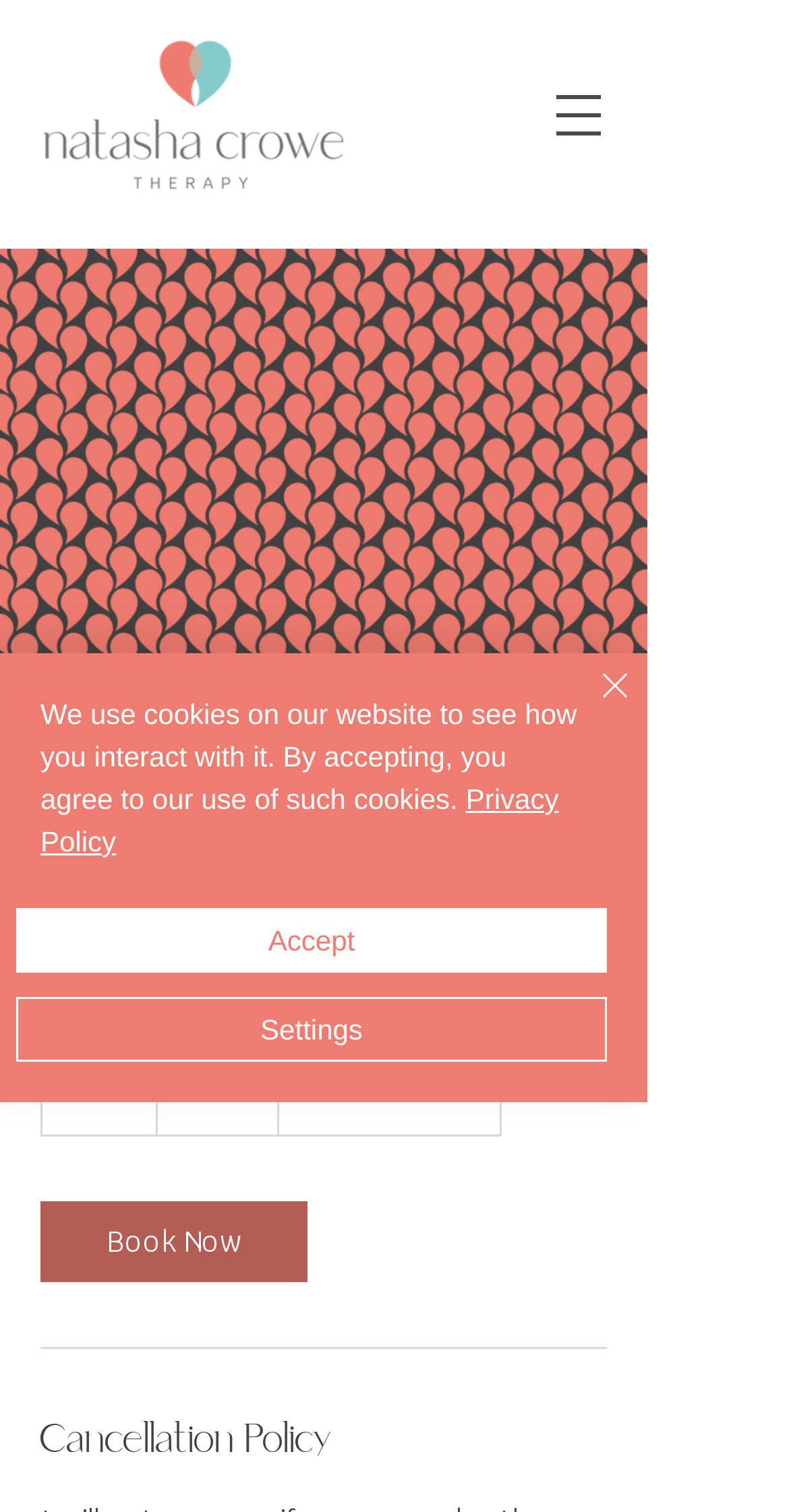Can you find the bounding box coordinates for the UI element given this description: "aria-label="Open navigation menu""? Provide the coordinates as four float numbers between 0 and 1: [left, top, right, bottom].

[0.669, 0.043, 0.797, 0.11]